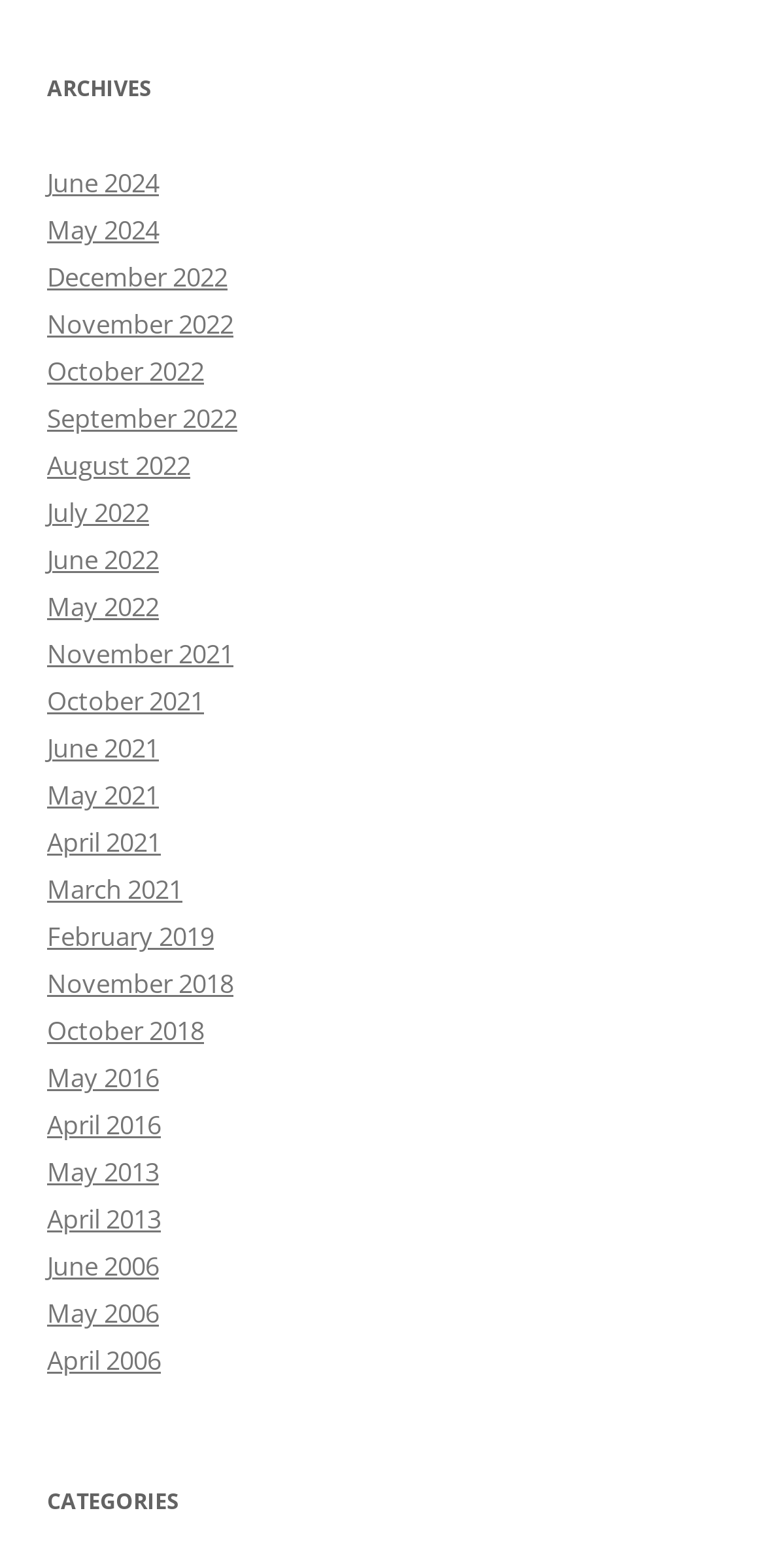Identify the bounding box coordinates necessary to click and complete the given instruction: "access May 2013 archives".

[0.062, 0.736, 0.208, 0.759]